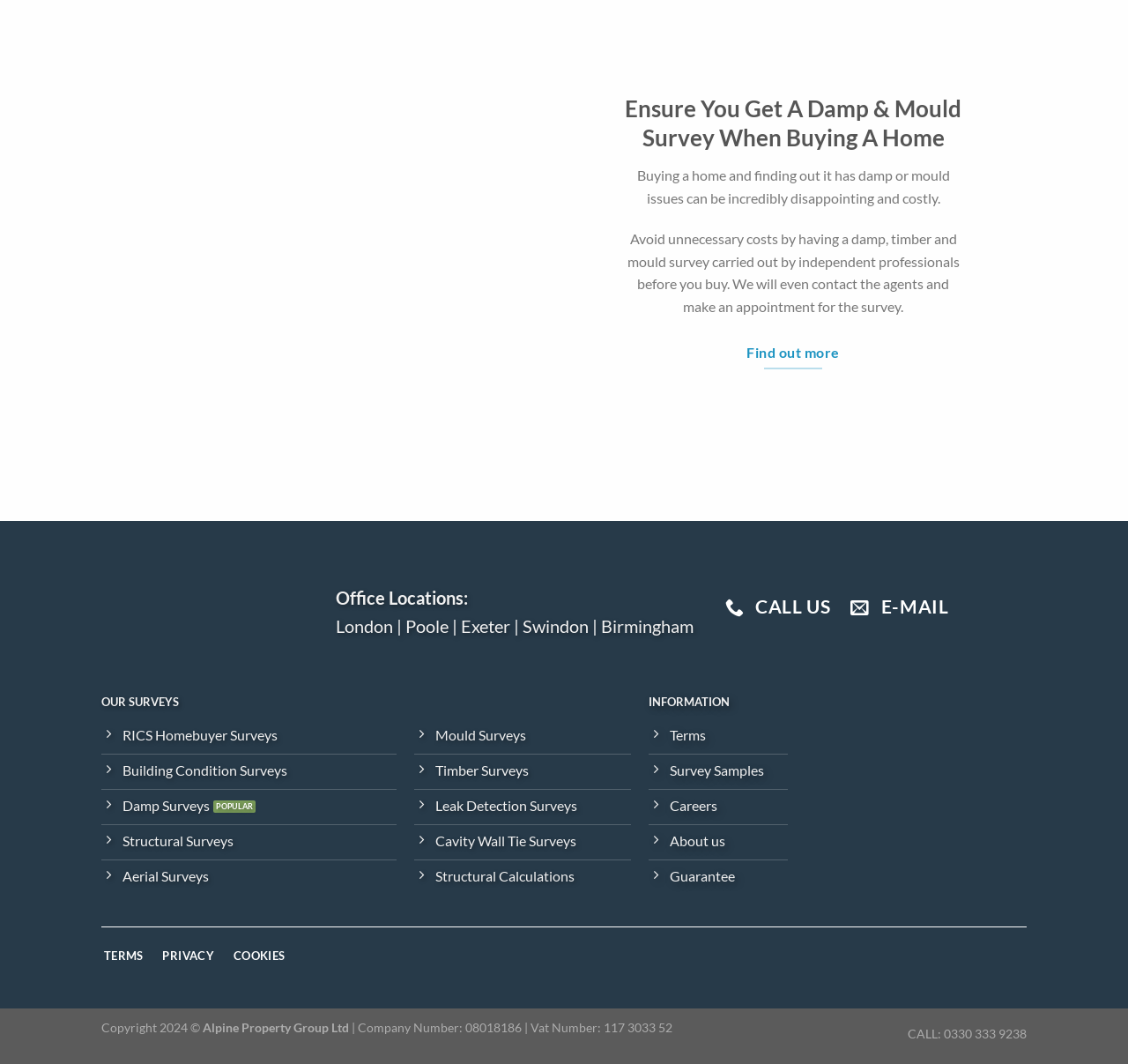Please look at the image and answer the question with a detailed explanation: How can I contact the company?

The webpage provides two ways to contact the company: by calling the phone number 0330 333 9238, as indicated by the StaticText element 'CALL: 0330 333 9238', or by emailing, as indicated by the link 'E-MAIL'.